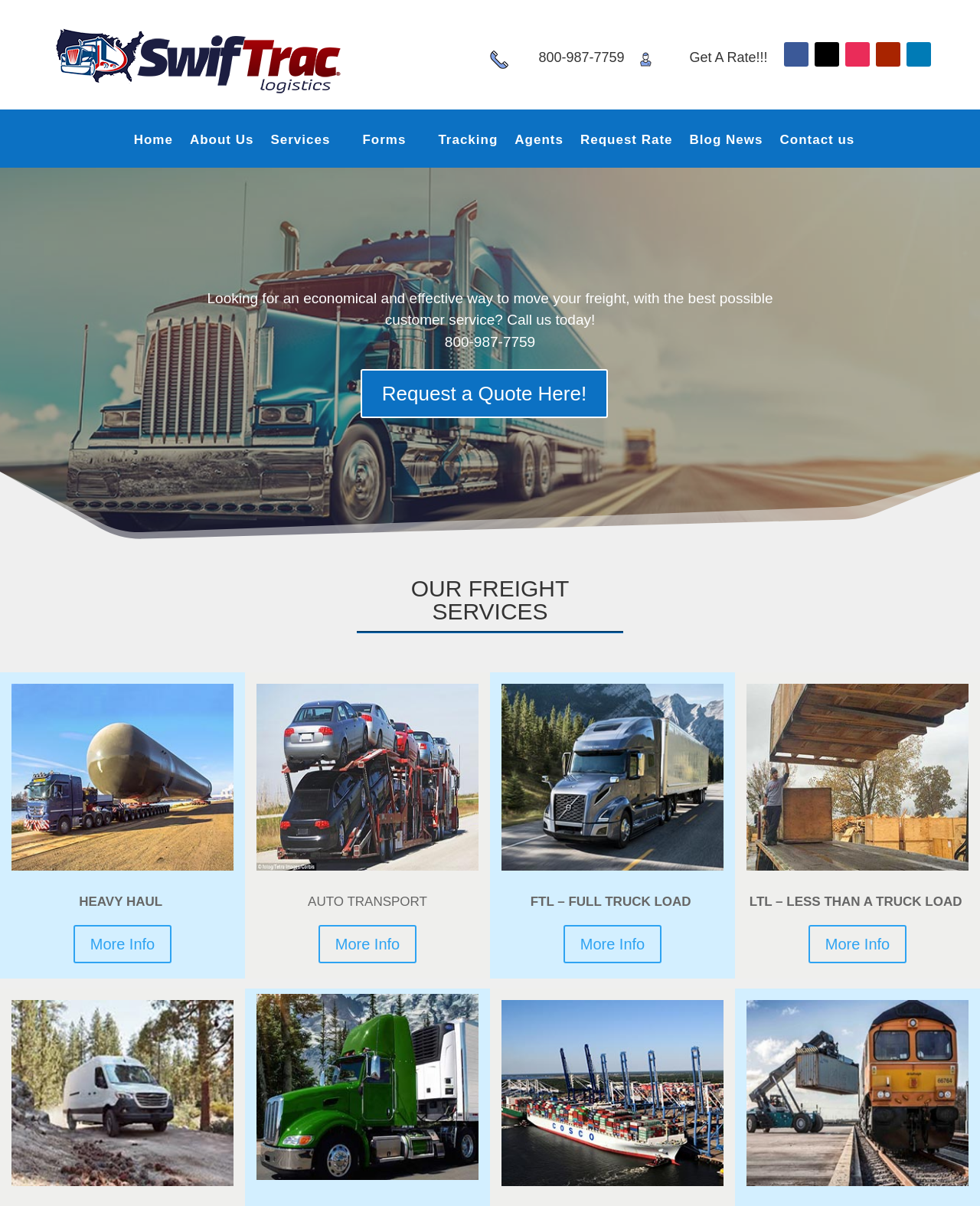Respond to the question with just a single word or phrase: 
How can I request a quote from SwifTrac Logistics?

Click 'Request a Quote Here!'